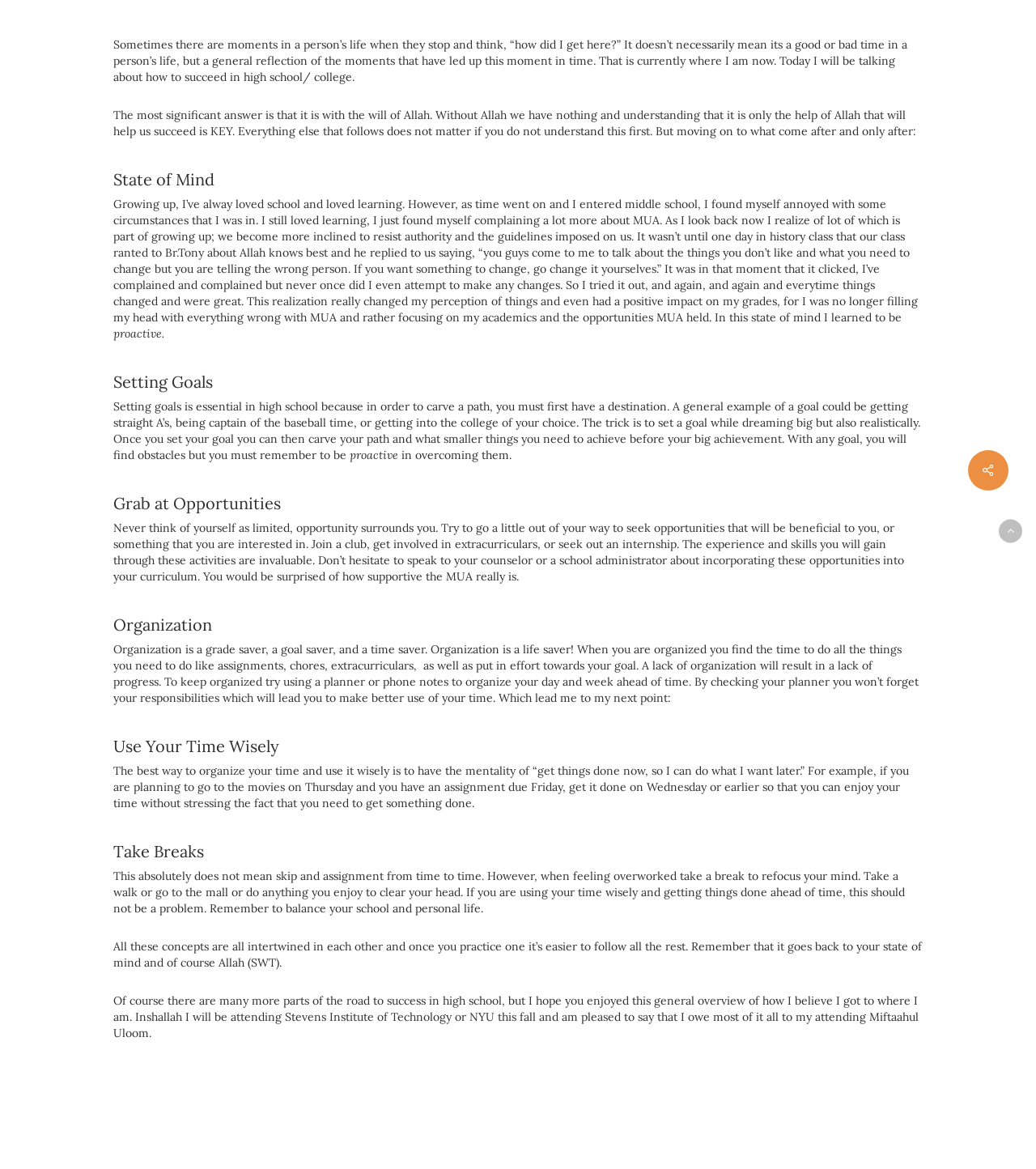Given the element description, predict the bounding box coordinates in the format (top-left x, top-left y, bottom-right x, bottom-right y). Make sure all values are between 0 and 1. Here is the element description: Guo et al., 2004

None